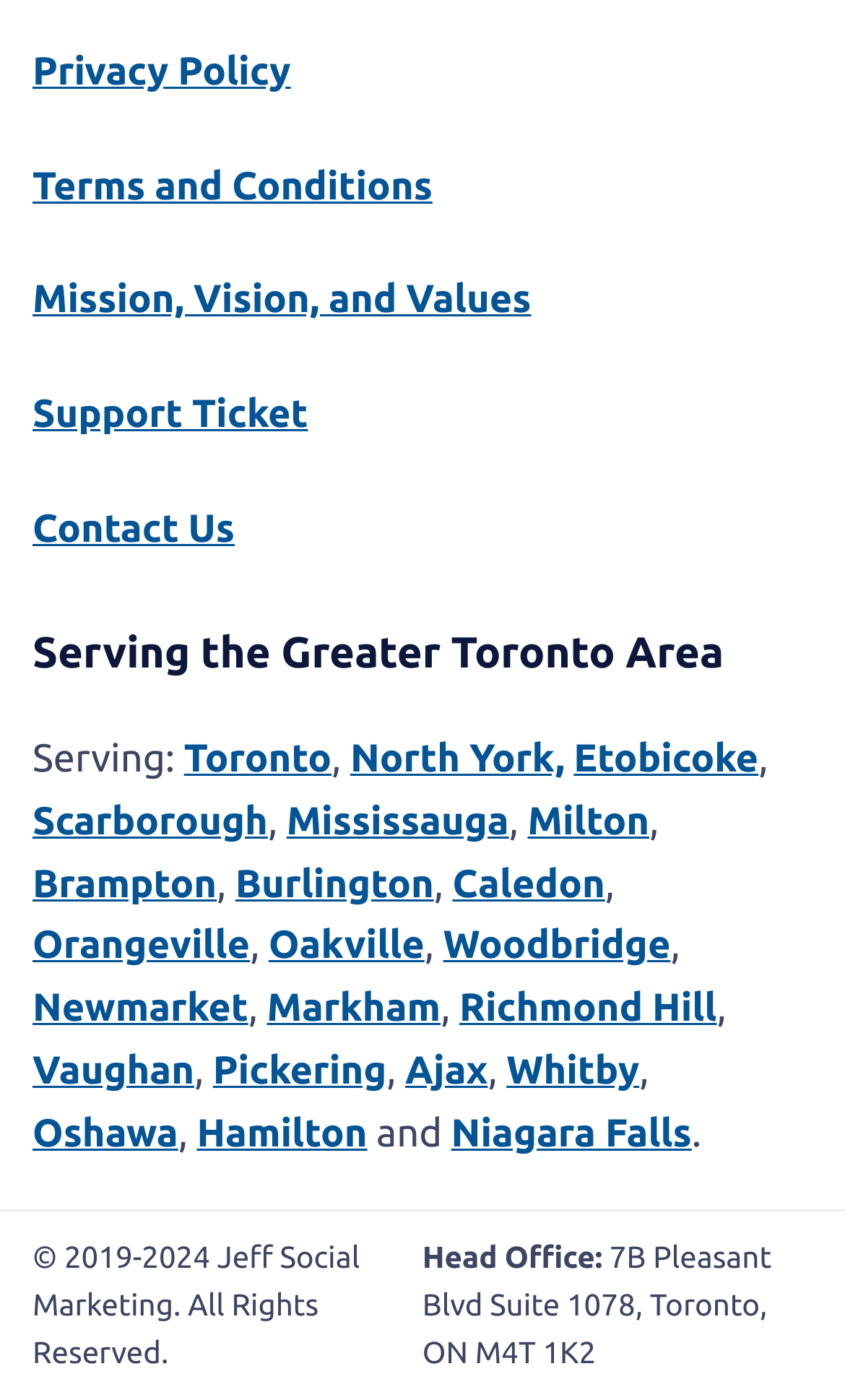Carefully observe the image and respond to the question with a detailed answer:
What is the address of the Head Office?

The address of the Head Office is mentioned at the bottom of the page, which is 7B Pleasant Blvd Suite 1078, Toronto, ON M4T 1K2.